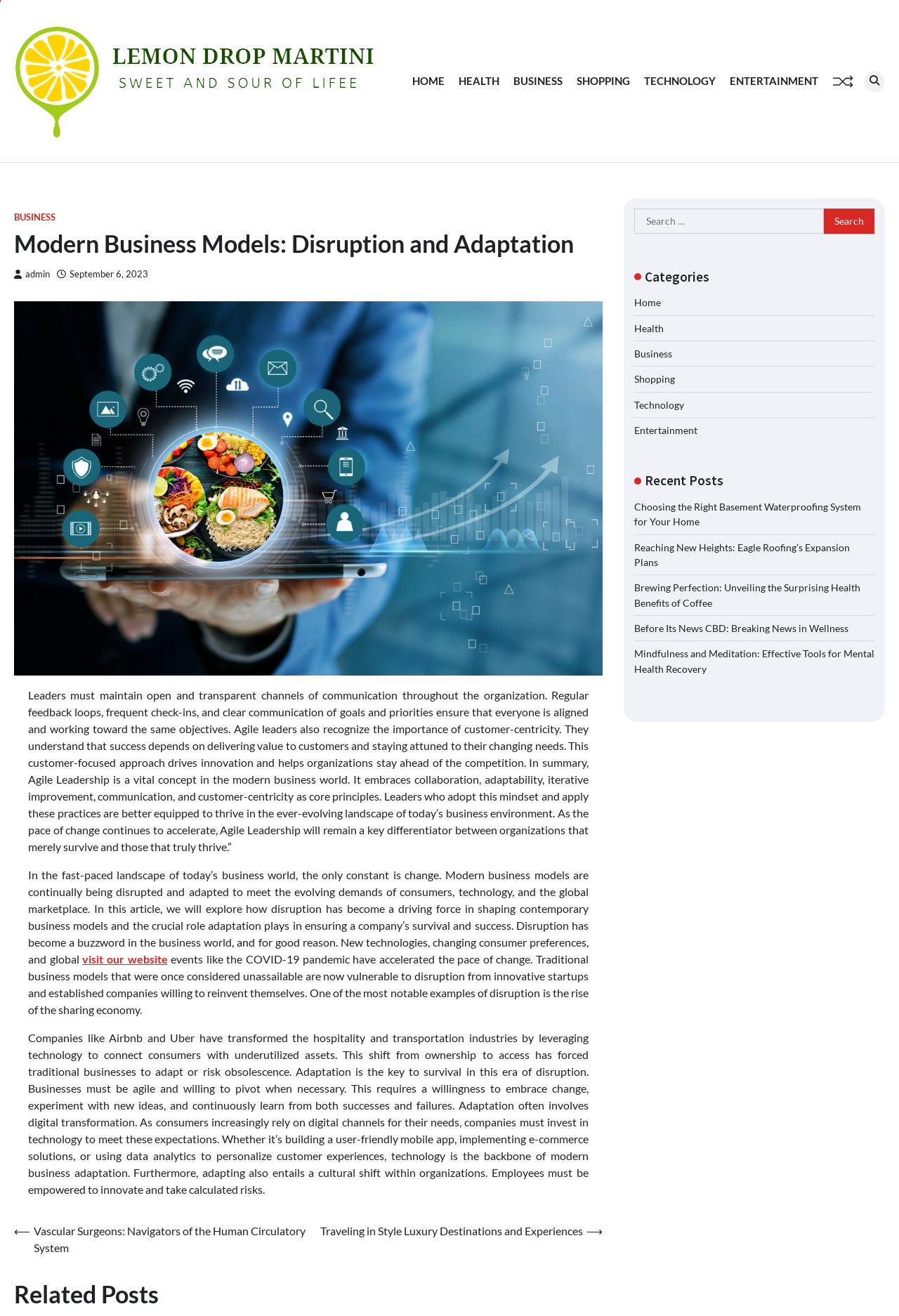Please specify the bounding box coordinates for the clickable region that will help you carry out the instruction: "Click on the HOME link".

[0.459, 0.05, 0.495, 0.073]